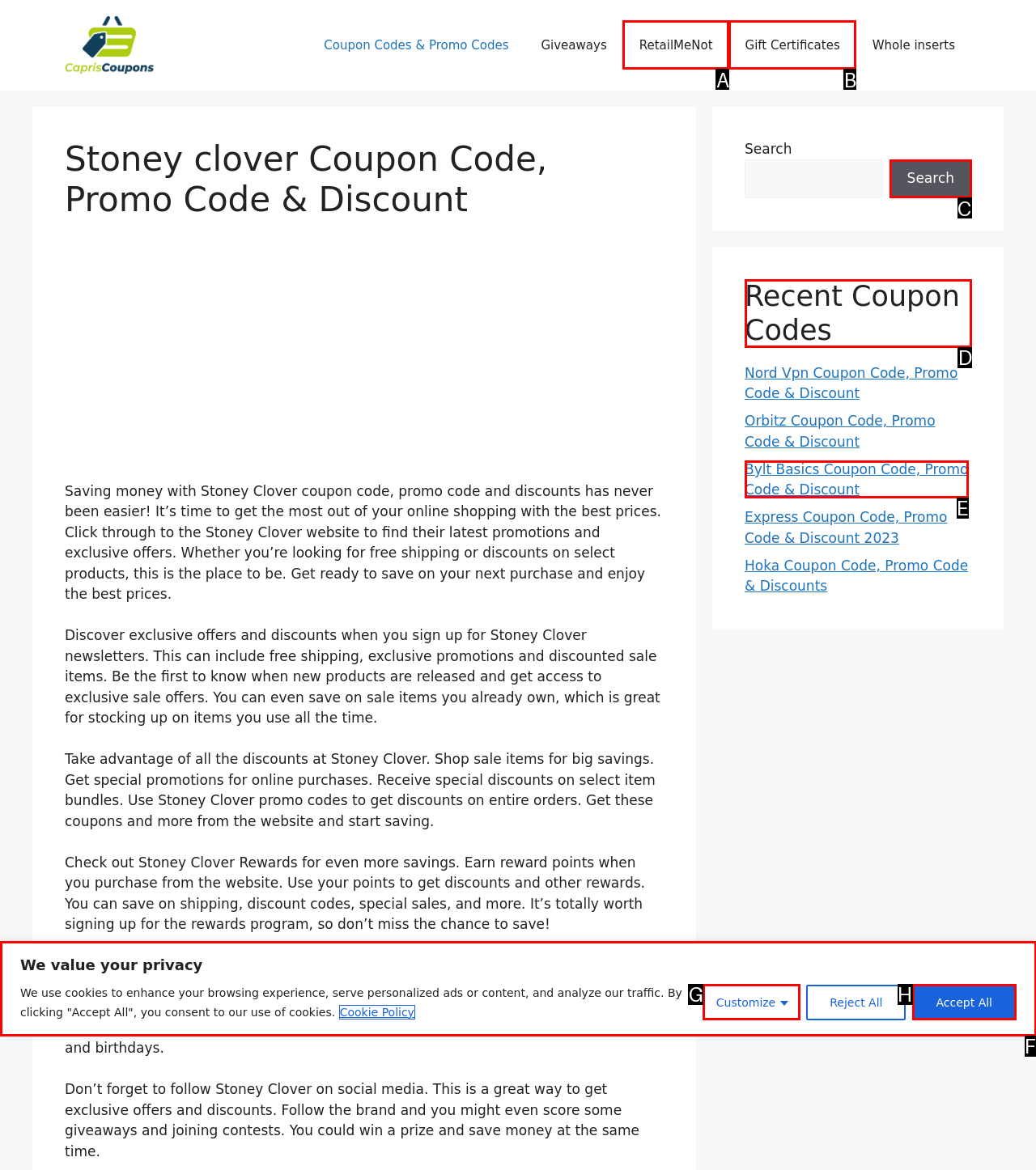Point out the correct UI element to click to carry out this instruction: Check out Recent Coupon Codes
Answer with the letter of the chosen option from the provided choices directly.

D